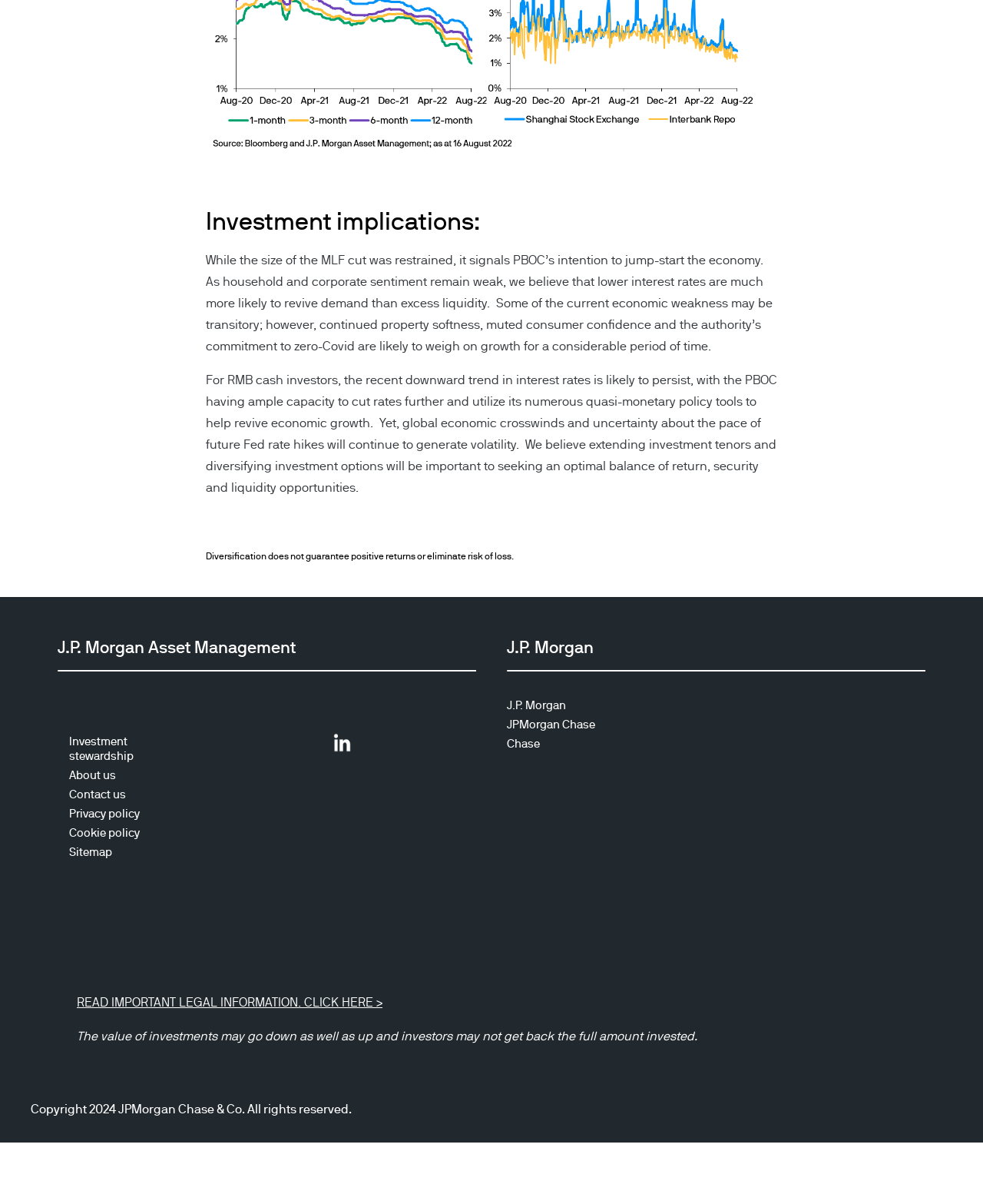What is the topic of the text with the heading '6. Legal information'?
Look at the webpage screenshot and answer the question with a detailed explanation.

The topic of the text with the heading '6. Legal information' appears to be liability and copyright, as it discusses the limitations of liability and the ownership of intellectual property on the website.